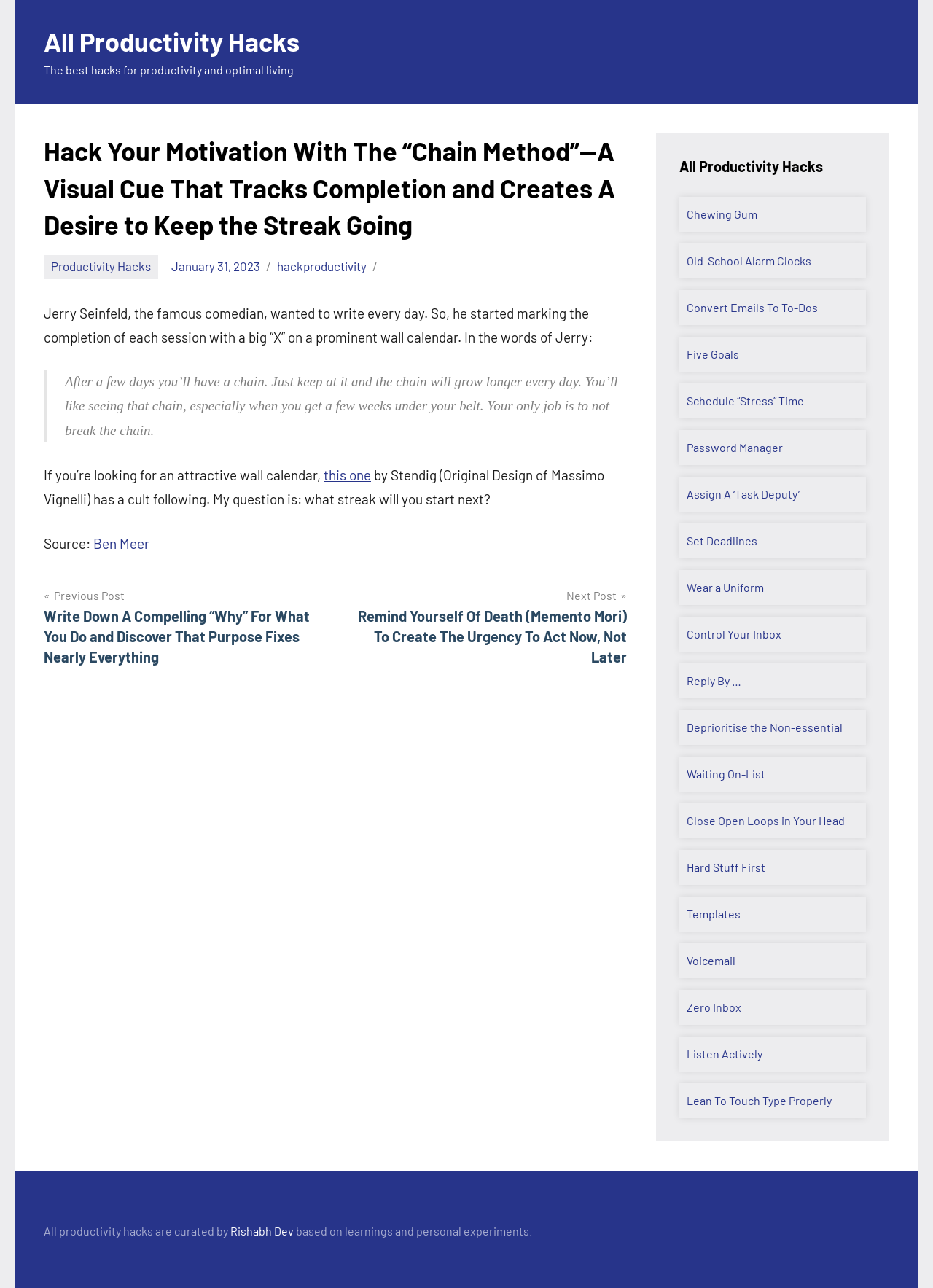Identify the bounding box coordinates of the region I need to click to complete this instruction: "Click on the 'All Productivity Hacks' link".

[0.047, 0.02, 0.321, 0.044]